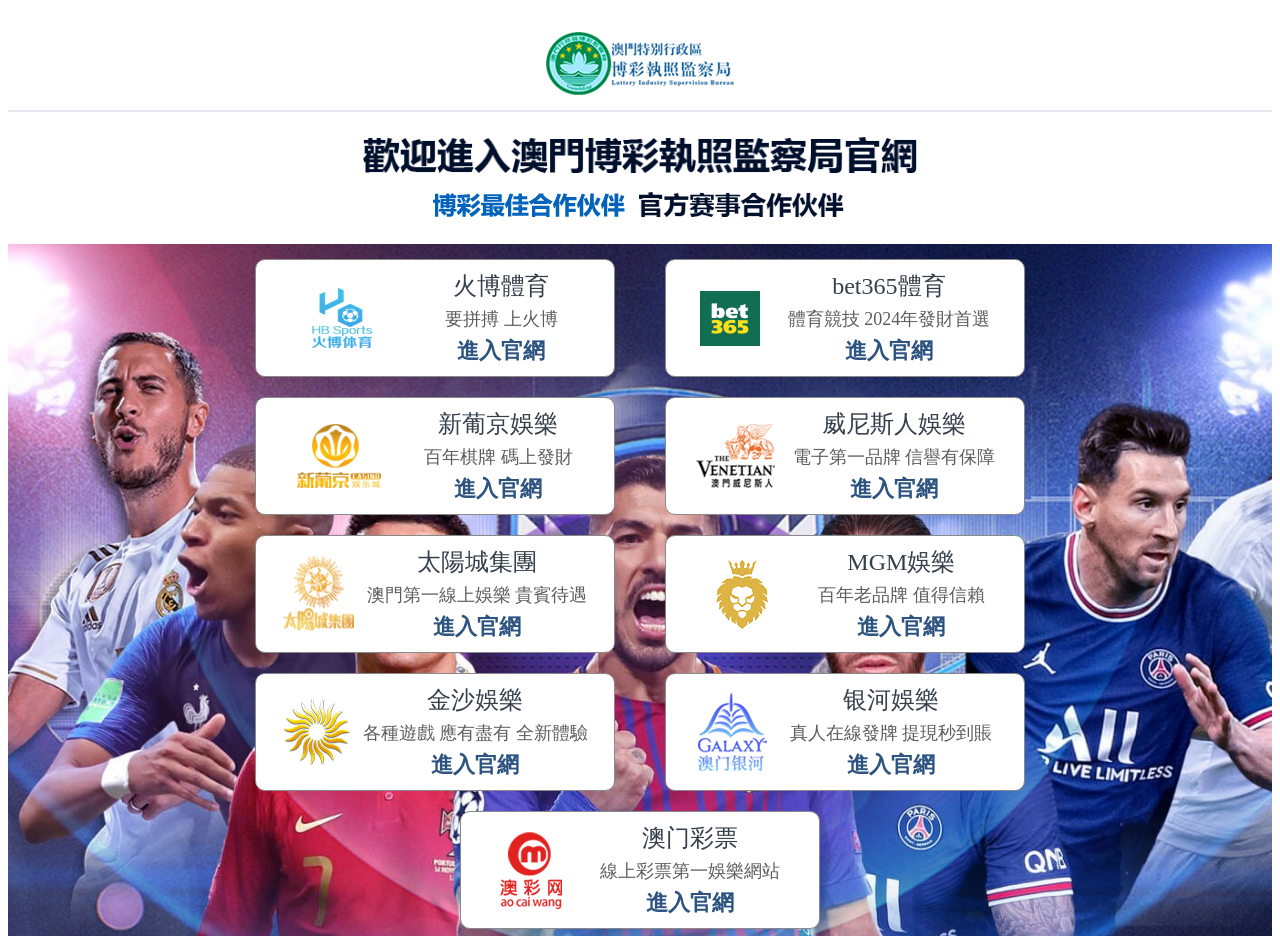Please give a succinct answer to the question in one word or phrase:
What is the purpose of CDW's cloud team?

Adopt cloud-native best practices